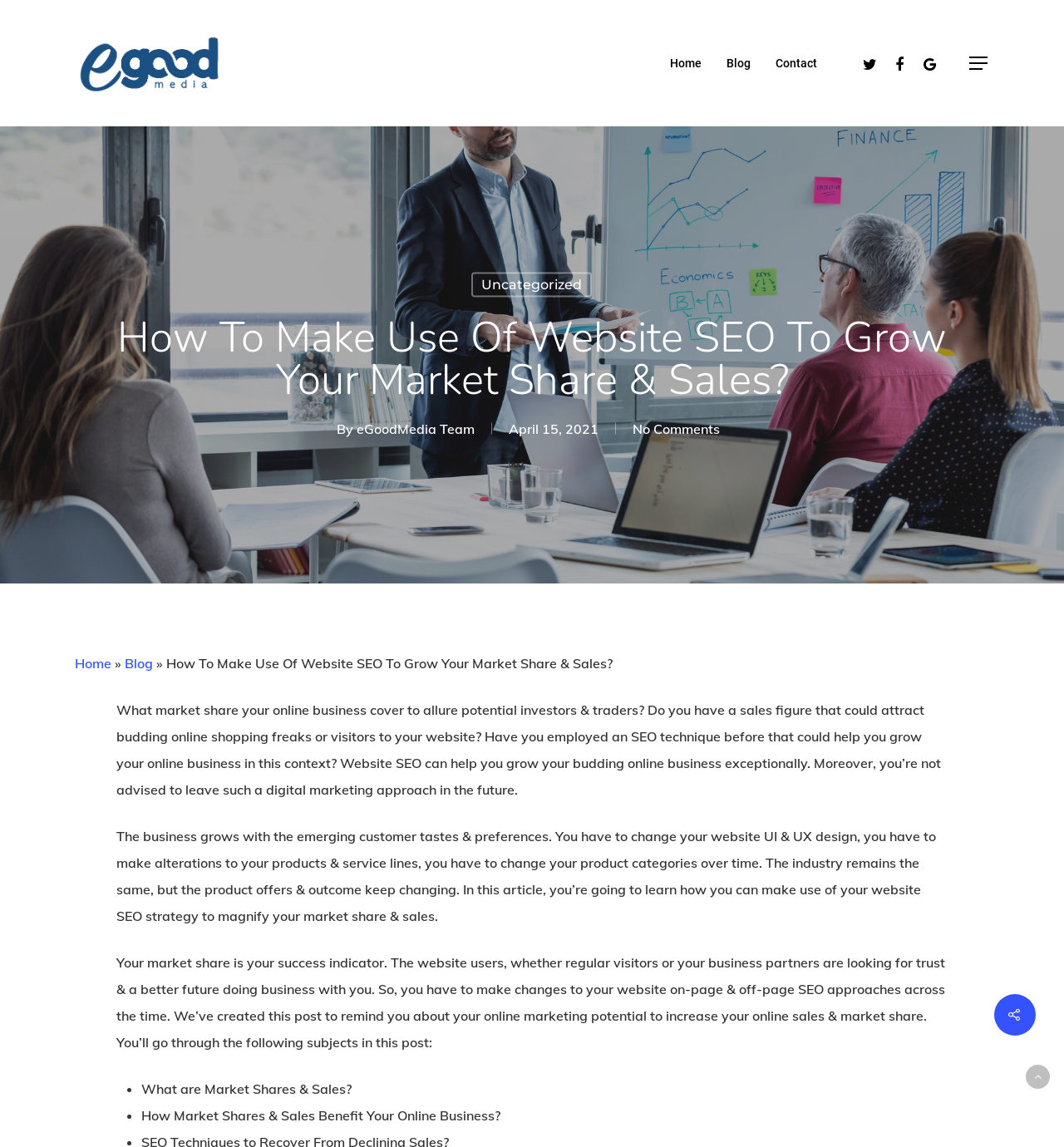Predict the bounding box of the UI element based on this description: "aria-label="Navigation Menu"".

[0.911, 0.048, 0.93, 0.062]